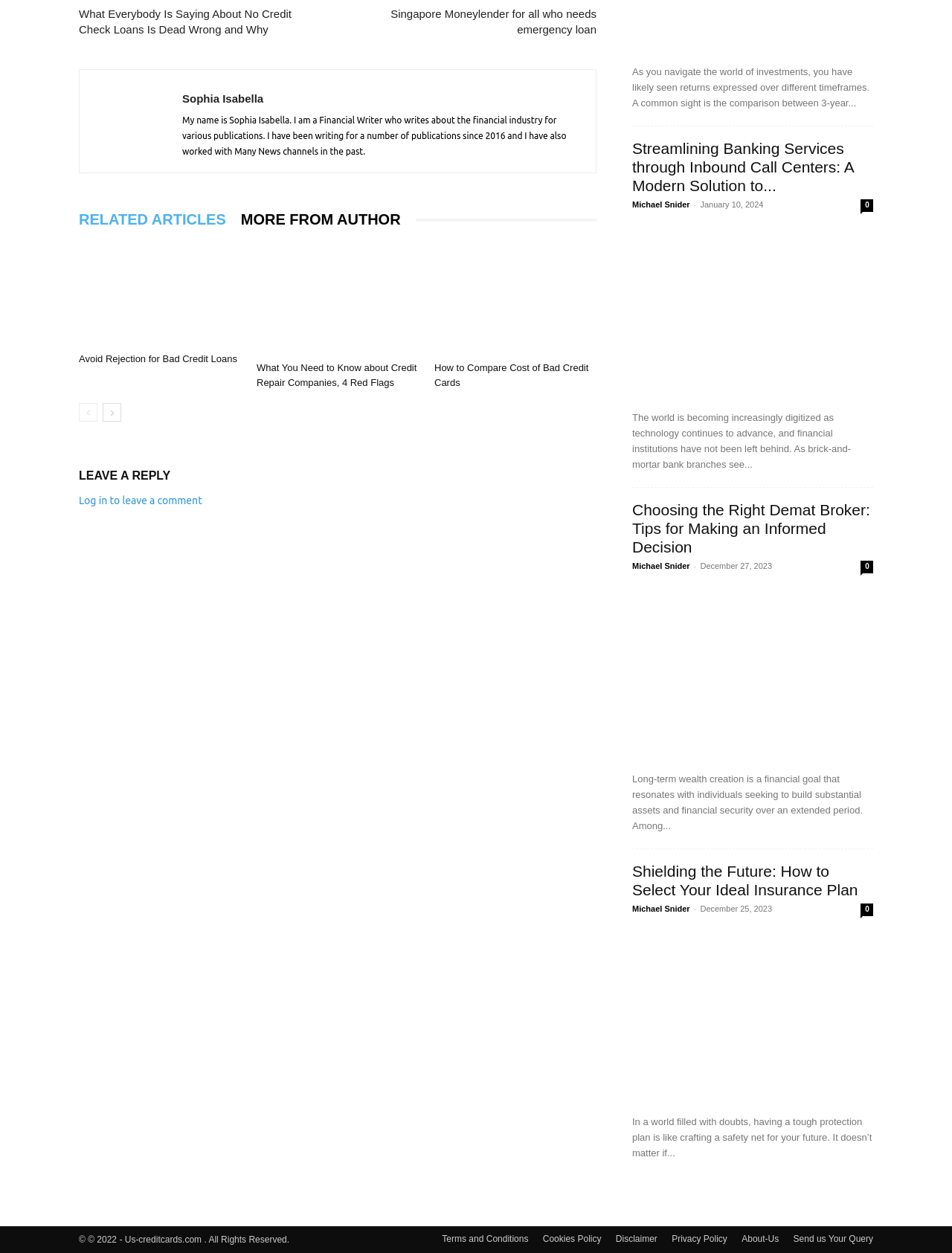Bounding box coordinates must be specified in the format (top-left x, top-left y, bottom-right x, bottom-right y). All values should be floating point numbers between 0 and 1. What are the bounding box coordinates of the UI element described as: MORE FROM AUTHOR

[0.253, 0.314, 0.436, 0.331]